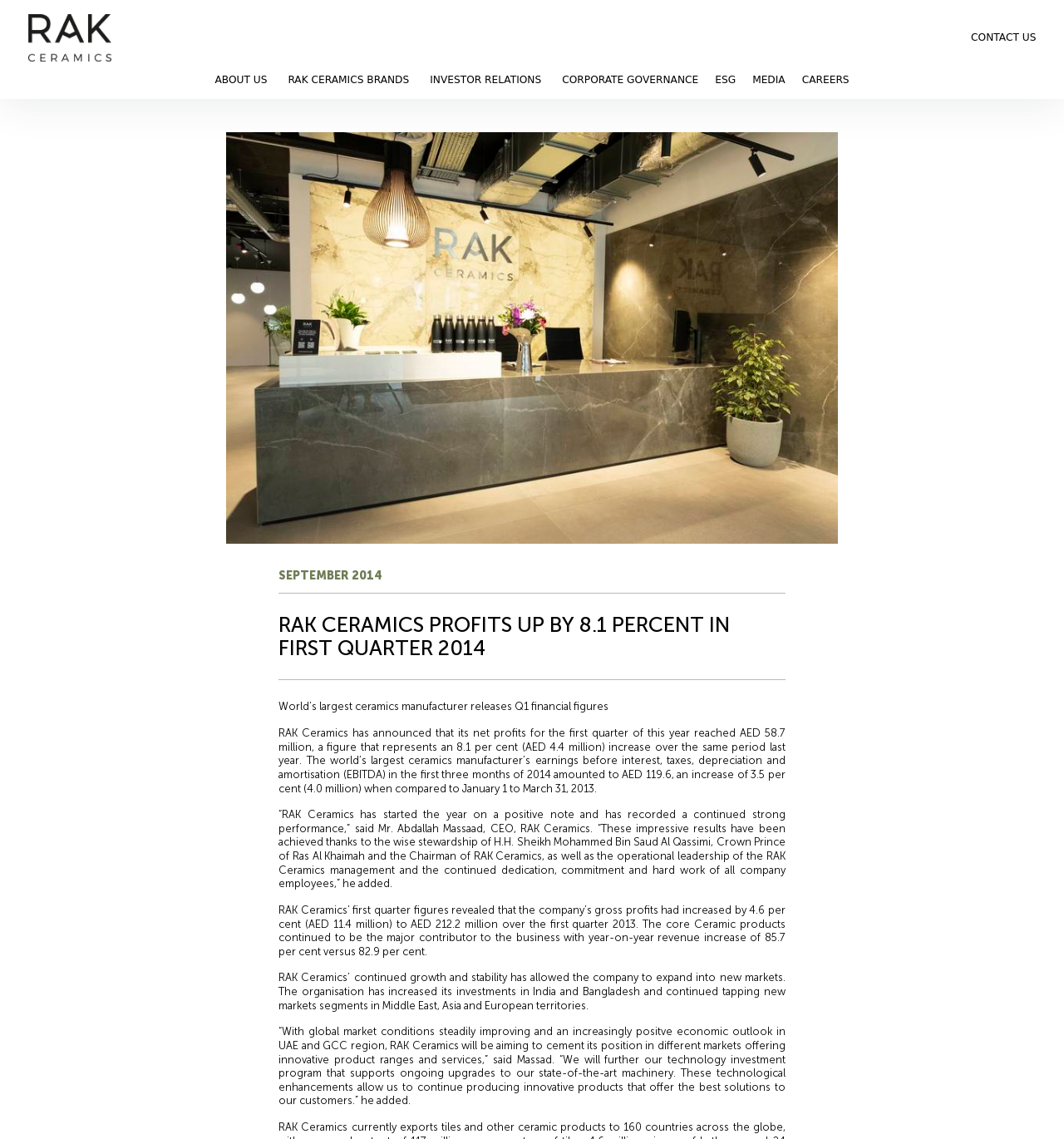Using the elements shown in the image, answer the question comprehensively: What is the percentage increase in RAK Ceramics' net profits?

I found the answer by reading the text in the webpage, specifically the sentence 'RAK Ceramics has announced that its net profits for the first quarter of this year reached AED 58.7 million, a figure that represents an 8.1 per cent...' which provides the percentage increase in net profits.